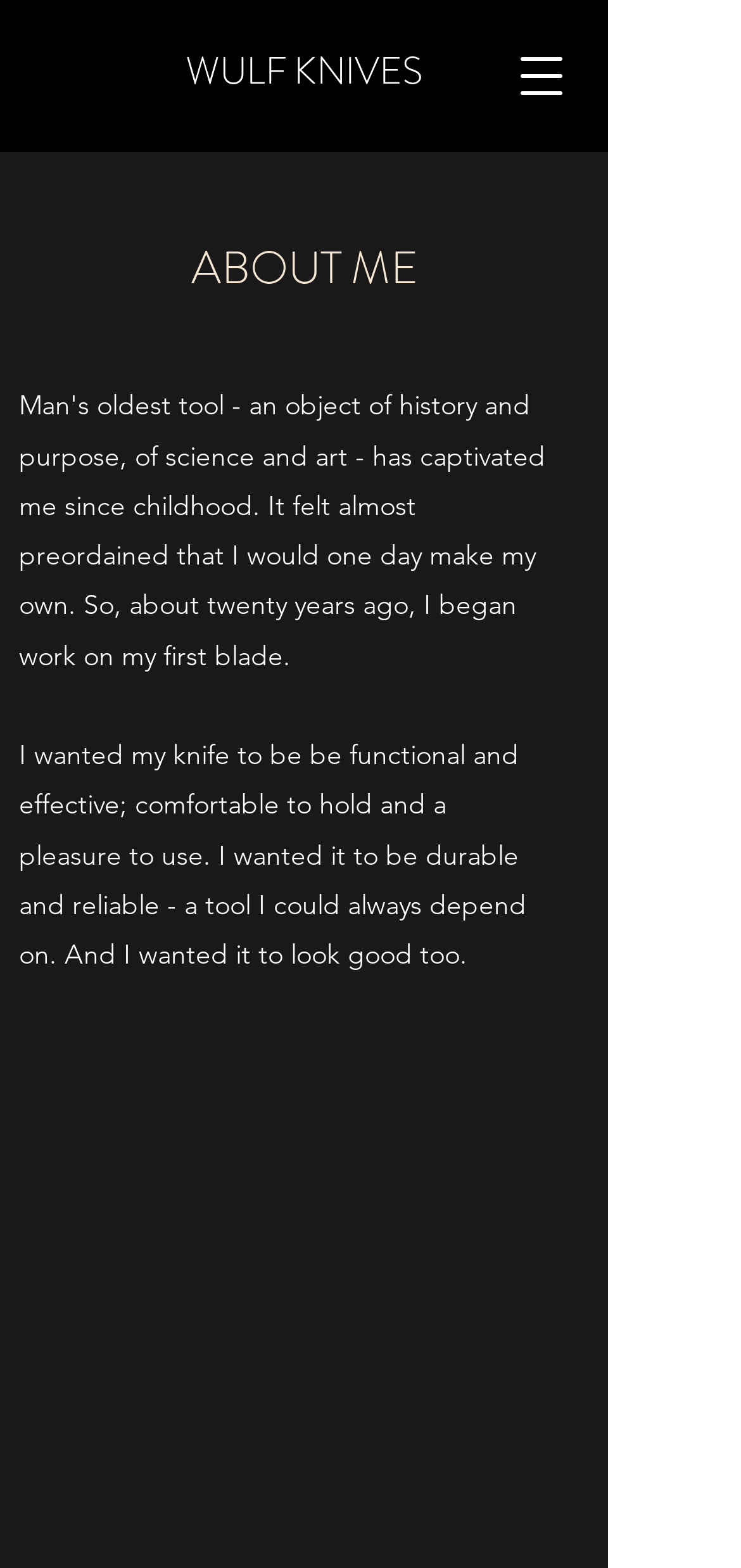Using the details from the image, please elaborate on the following question: What is the author's goal for their knives?

According to the text on the webpage, the author wanted their knives to be functional and effective, comfortable to hold and a pleasure to use, durable and reliable, and also look good.